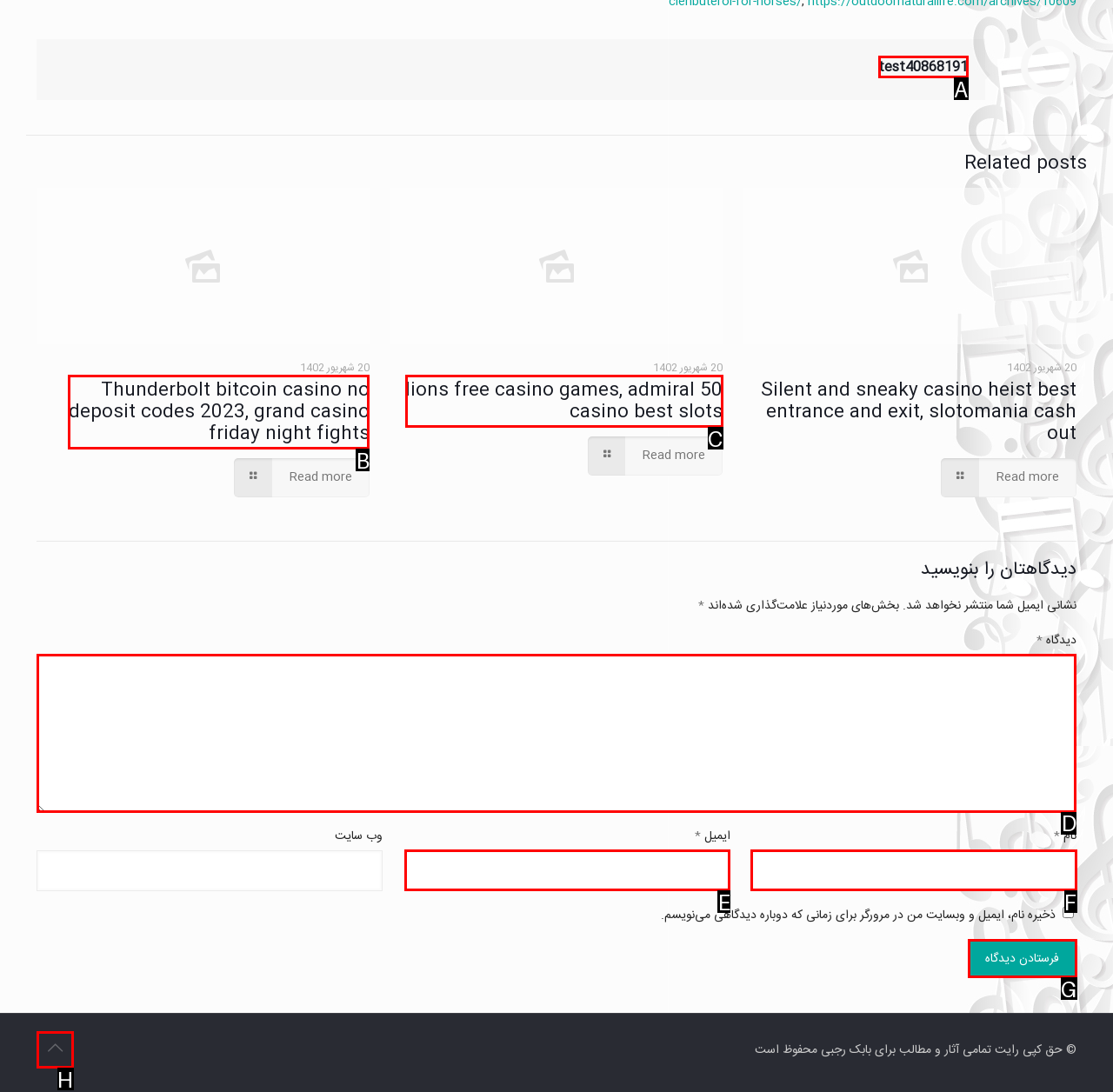For the task: Write a comment in the 'دیدگاه *' textbox, identify the HTML element to click.
Provide the letter corresponding to the right choice from the given options.

D